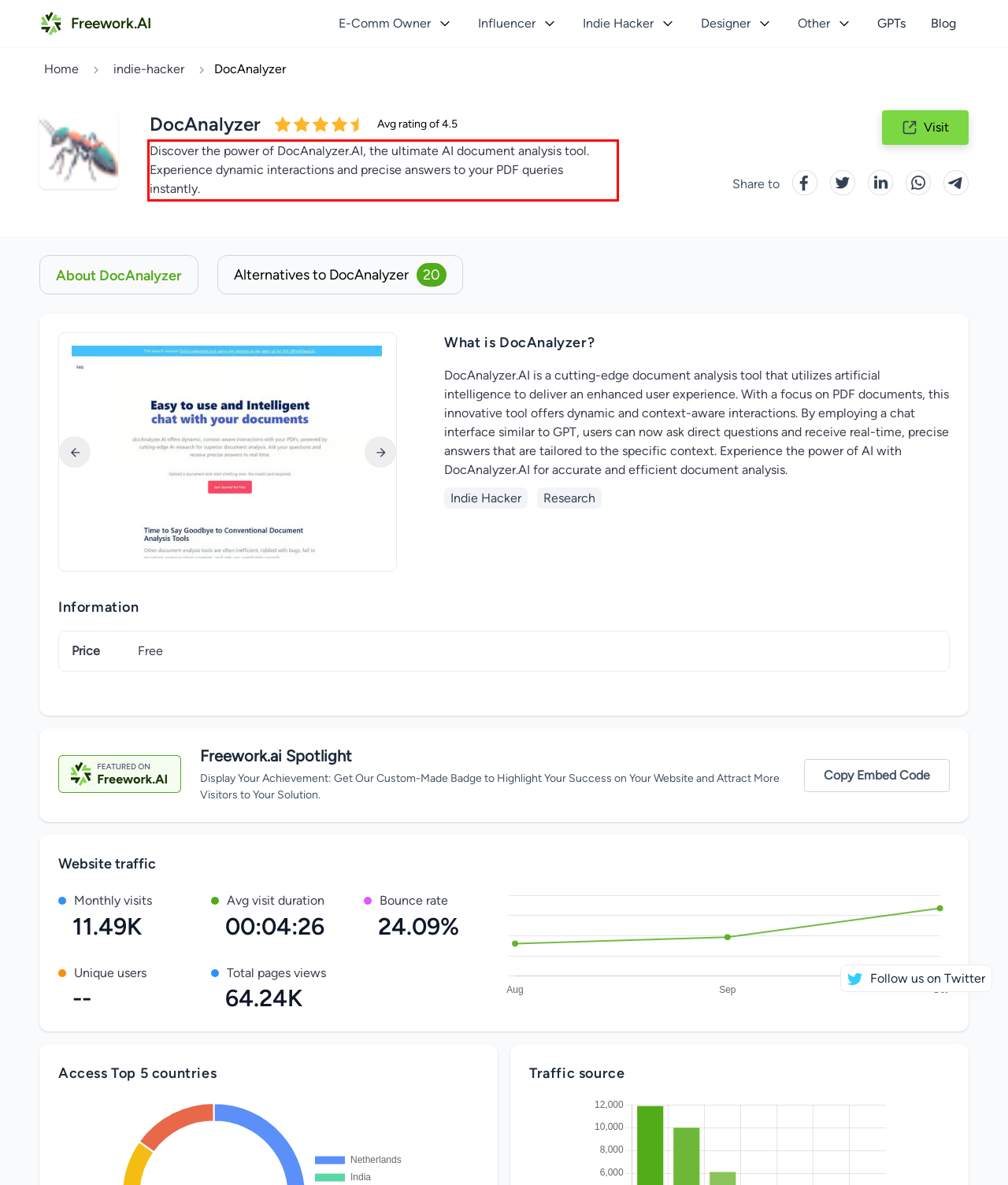Please look at the screenshot provided and find the red bounding box. Extract the text content contained within this bounding box.

Discover the power of DocAnalyzer.AI, the ultimate AI document analysis tool. Experience dynamic interactions and precise answers to your PDF queries instantly.